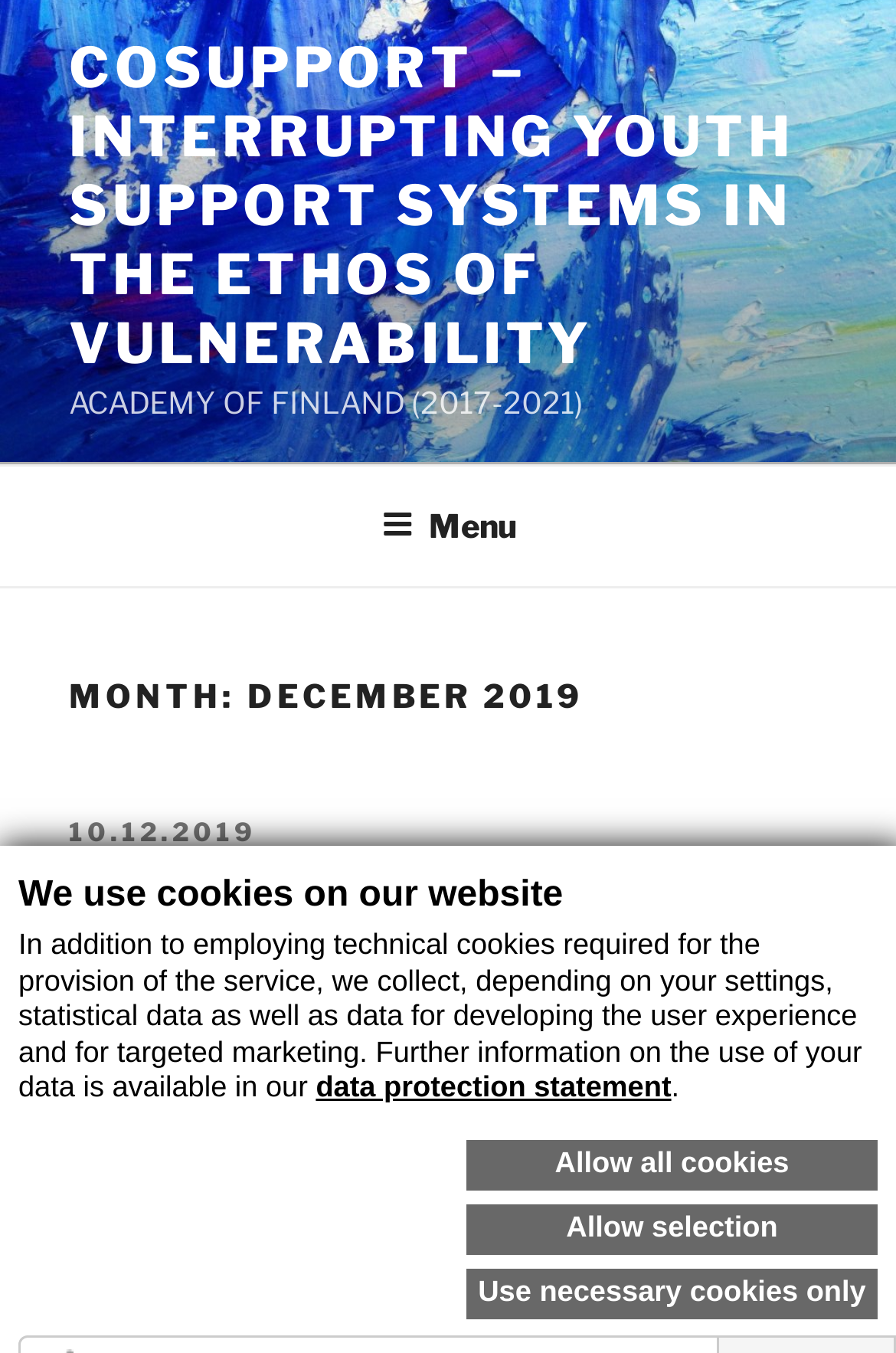Generate an in-depth caption that captures all aspects of the webpage.

The webpage is about CoSupport, a project focused on interrupting youth support systems in the ethos of vulnerability. At the top, there is a heading that says "We use cookies on our website" followed by a paragraph of text explaining the use of cookies and data collection. Below this, there are three links: "data protection statement", "Allow all cookies", "Allow selection", and "Use necessary cookies only".

Above the main content, there is a link to the project's title, "COSUPPORT – INTERRUPTING YOUTH SUPPORT SYSTEMS IN THE ETHOS OF VULNERABILITY", and a text "ACADEMY OF FINLAND (2017-2021)".

On the top right, there is a navigation menu labeled "Top Menu" with a button "Menu" that can be expanded. 

The main content is divided into sections, with a heading "MONTH: DECEMBER 2019" at the top. Below this, there are two articles. The first article has a heading "New article on hidden realities of integration policies" with a link to the article and a posted date "10.12.2019". The second article has a heading "Featured International Symposium: Youth Education and the Ethos of Vulnerability in Uncertain Times, 5th of December 2019".